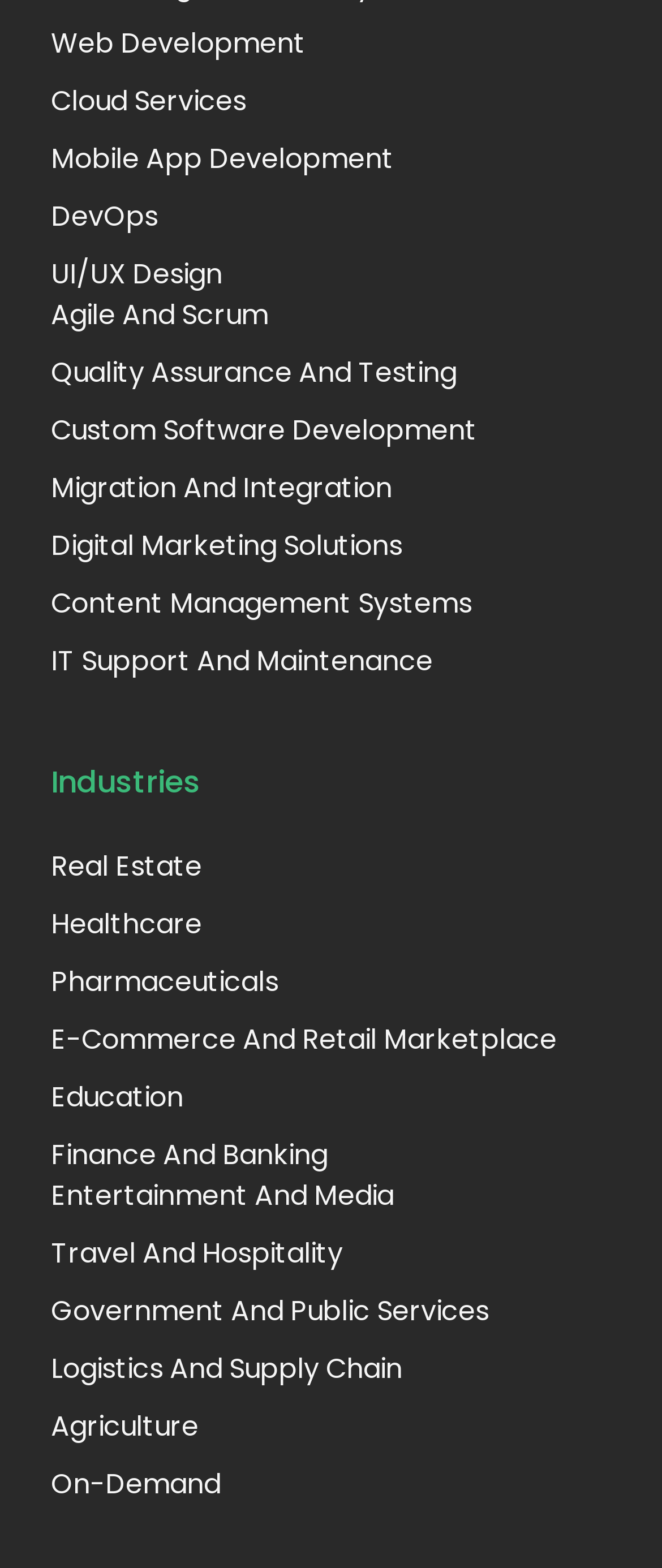How many services are listed under Web Development?
Please provide a comprehensive answer based on the contents of the image.

I counted the number of links under the Web Development section, starting from 'Web Development' to 'IT Support And Maintenance', and found 12 services listed.